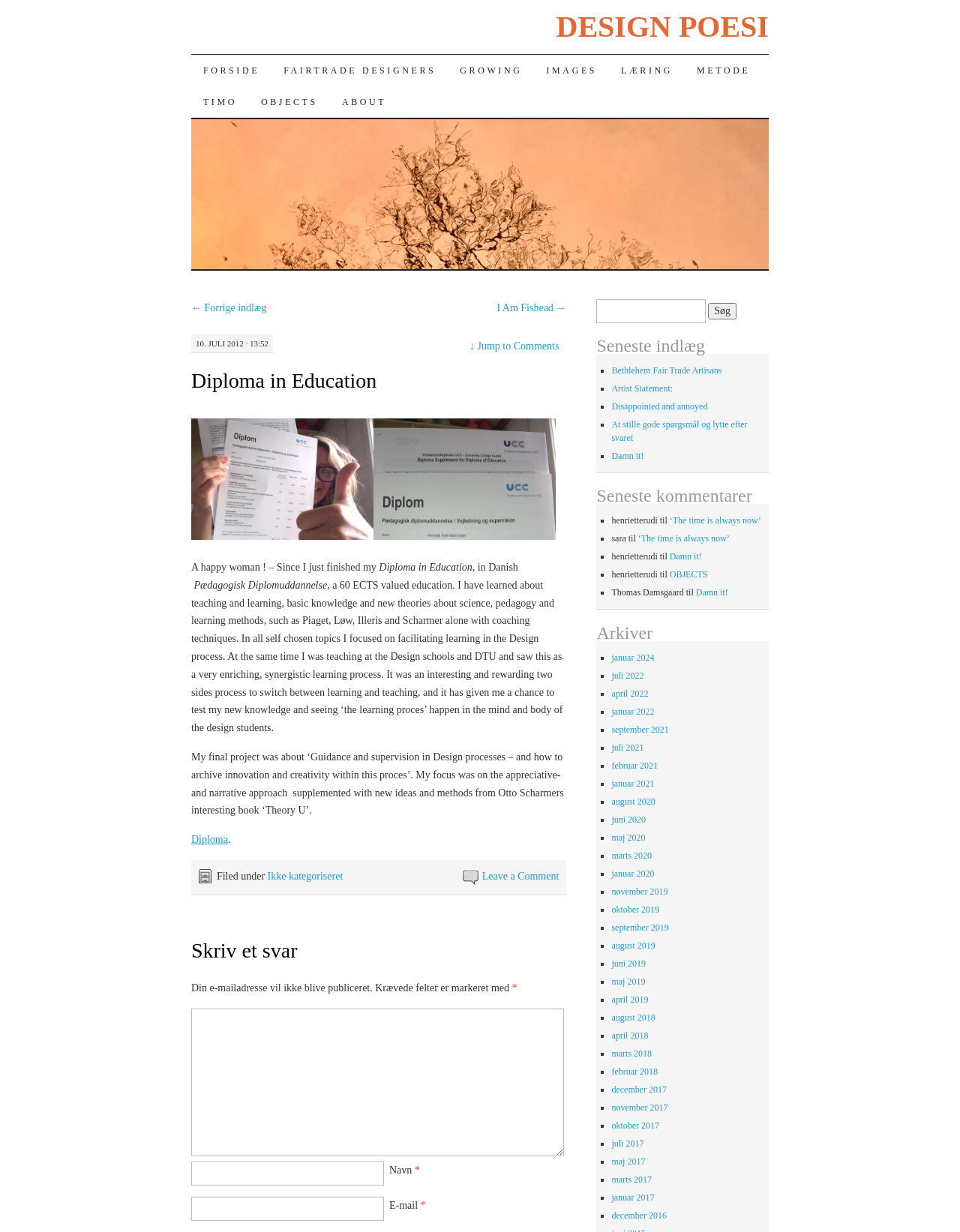What is the name of the book mentioned in the blog post?
Based on the visual information, provide a detailed and comprehensive answer.

The name of the book mentioned in the blog post can be found in the paragraph of text that describes the author's final project. The text states that 'My focus was on the appreciative- and narrative approach supplemented with new ideas and methods from Otto Scharmers interesting book ‘Theory U’.' This indicates that the book mentioned is 'Theory U' by Otto Scharmer.